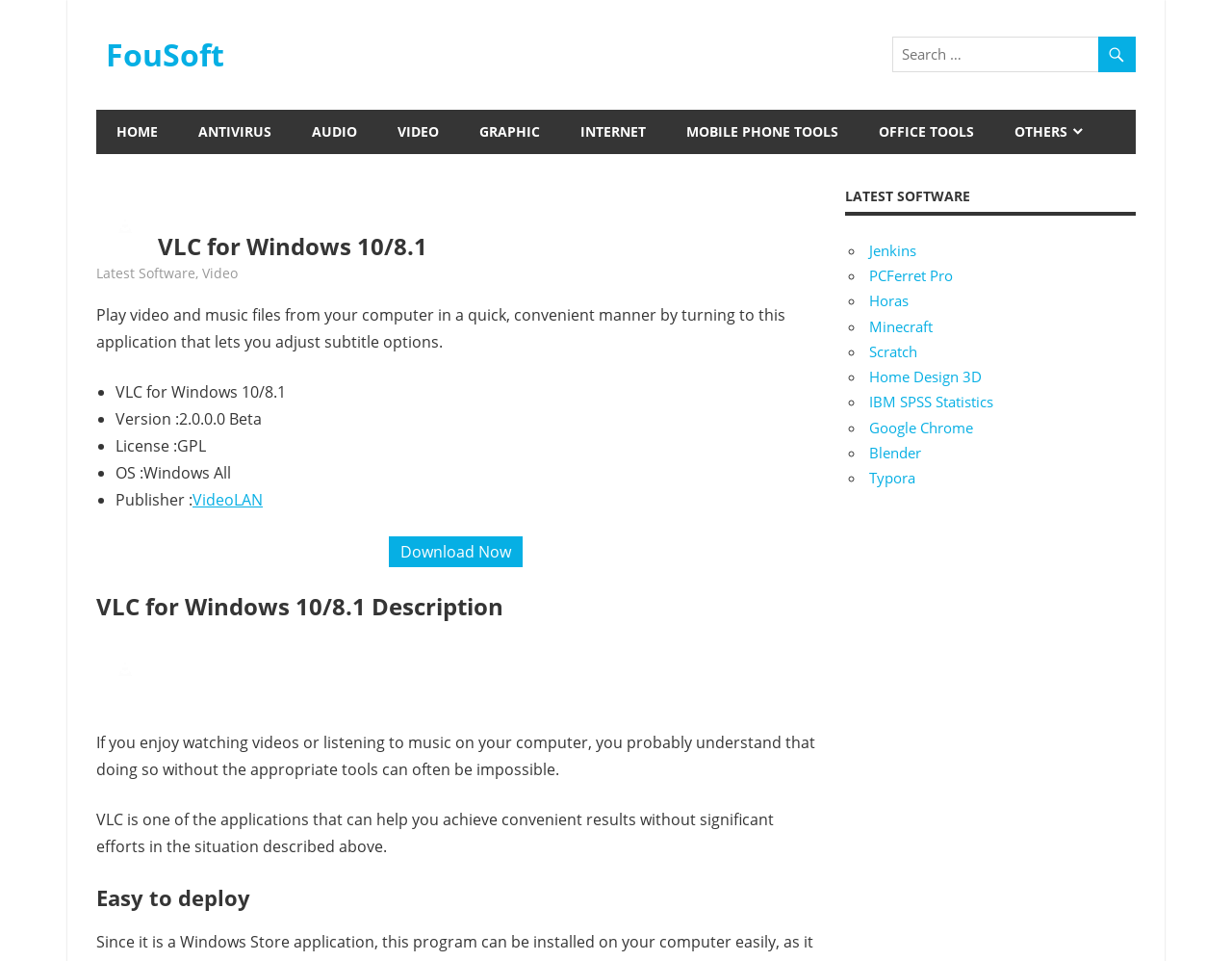Identify the bounding box coordinates for the UI element described as: "Mobile Phone Tools". The coordinates should be provided as four floats between 0 and 1: [left, top, right, bottom].

[0.541, 0.115, 0.697, 0.16]